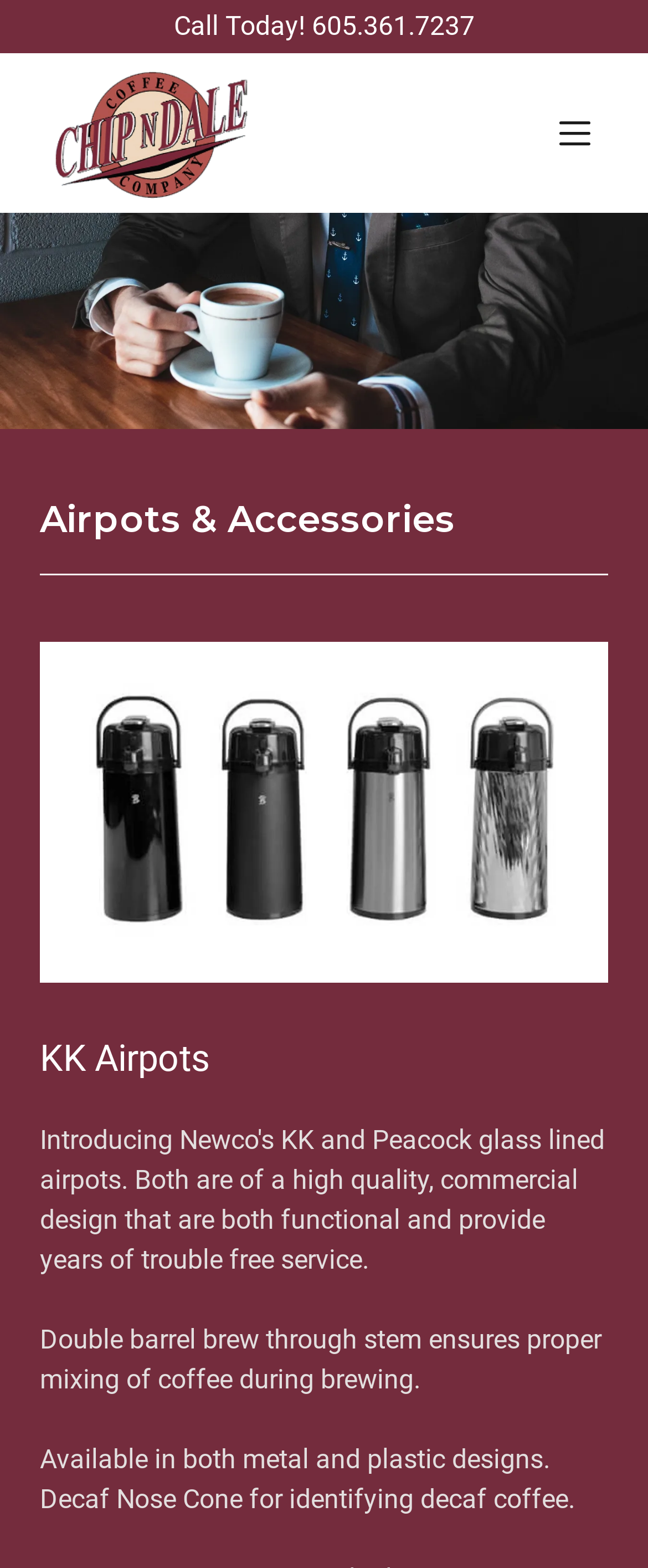Using the description "aria-label="Hamburger Site Navigation Icon"", predict the bounding box of the relevant HTML element.

[0.836, 0.064, 0.938, 0.106]